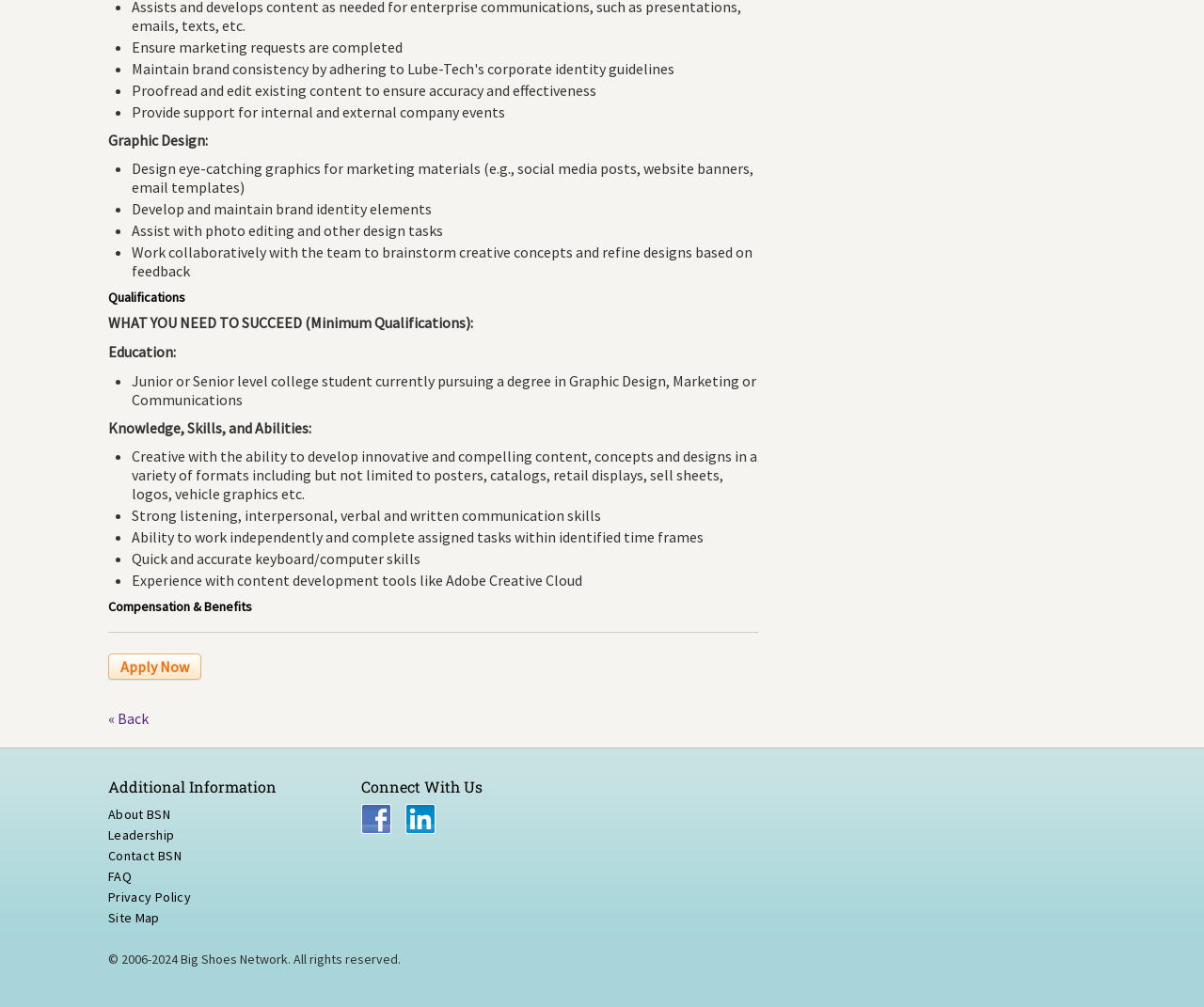Identify the bounding box coordinates of the section that should be clicked to achieve the task described: "Go back".

[0.09, 0.704, 0.123, 0.723]